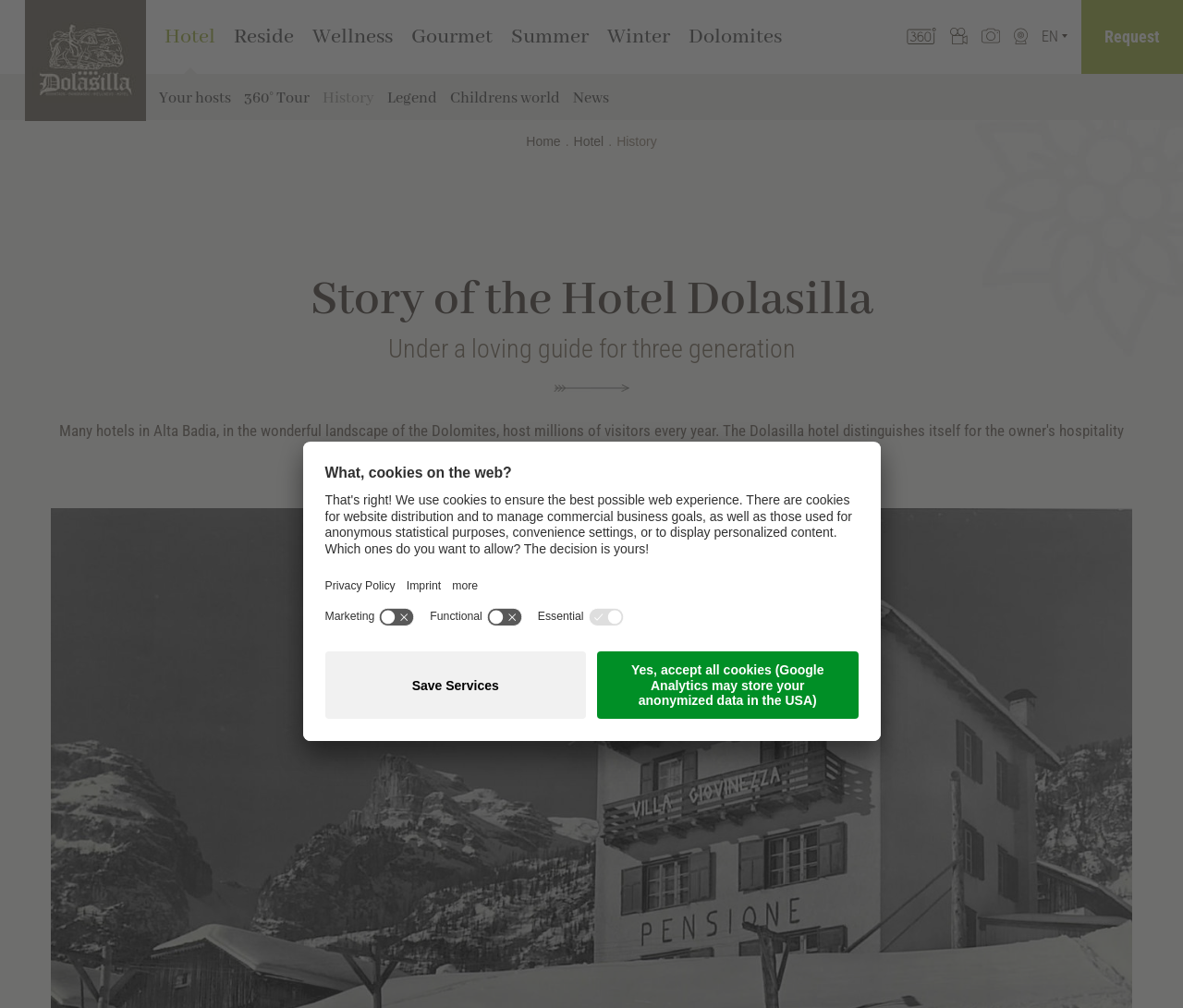Generate a comprehensive description of the contents of the webpage.

The webpage is about the history of the 4-star Hotel Dolasilla. At the top, there is a logo of the hotel, which is an image with the text "Mountain Panoramic Wellness Hotel Dolasilla". Below the logo, there are several links to different sections of the website, including "Hotel", "Your hosts", "360° Tour", "History", "Legend", "Children's world", and "News".

To the right of these links, there are more links to other sections, including "Reside", "Wellness", "Gourmet", "Summer", "Winter", and "Dolomites". Below these links, there are five small images, each with a link.

On the left side of the page, there is a heading that reads "Story of the Hotel Dolasilla" followed by a subheading "Under a loving guide for three generations". Below this, there is a block of text that describes the history of the hotel, mentioning that it was built in 1939 by Josef Frenademez and was rented to a nuns convent in summer and to the Local Council in winter.

At the bottom of the page, there is a dialog box that appears to be a cookie consent notification. The dialog box has a heading "What, cookies on the web?" and explains the use of cookies on the website. There are options to allow or deny different types of cookies, including marketing, functional, and essential cookies. There are also buttons to save services and accept all cookies.